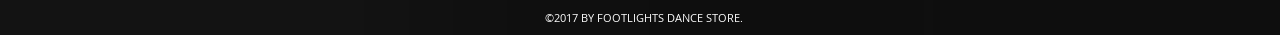Present a detailed portrayal of the image.

The image features a subtle and elegant black background, seamlessly blending to highlight the text displayed in the center. The caption reads, "©2017 BY FOOTLIGHTS DANCE STORE," indicating copyright ownership and branding for Footlights Dance Store, a retailer offering a variety of dance-related products and services. This image likely serves as a footer on their webpage, providing essential copyright information while maintaining a clean aesthetic. The overall design is simple yet effective, ensuring that the focus remains on the content of the site.